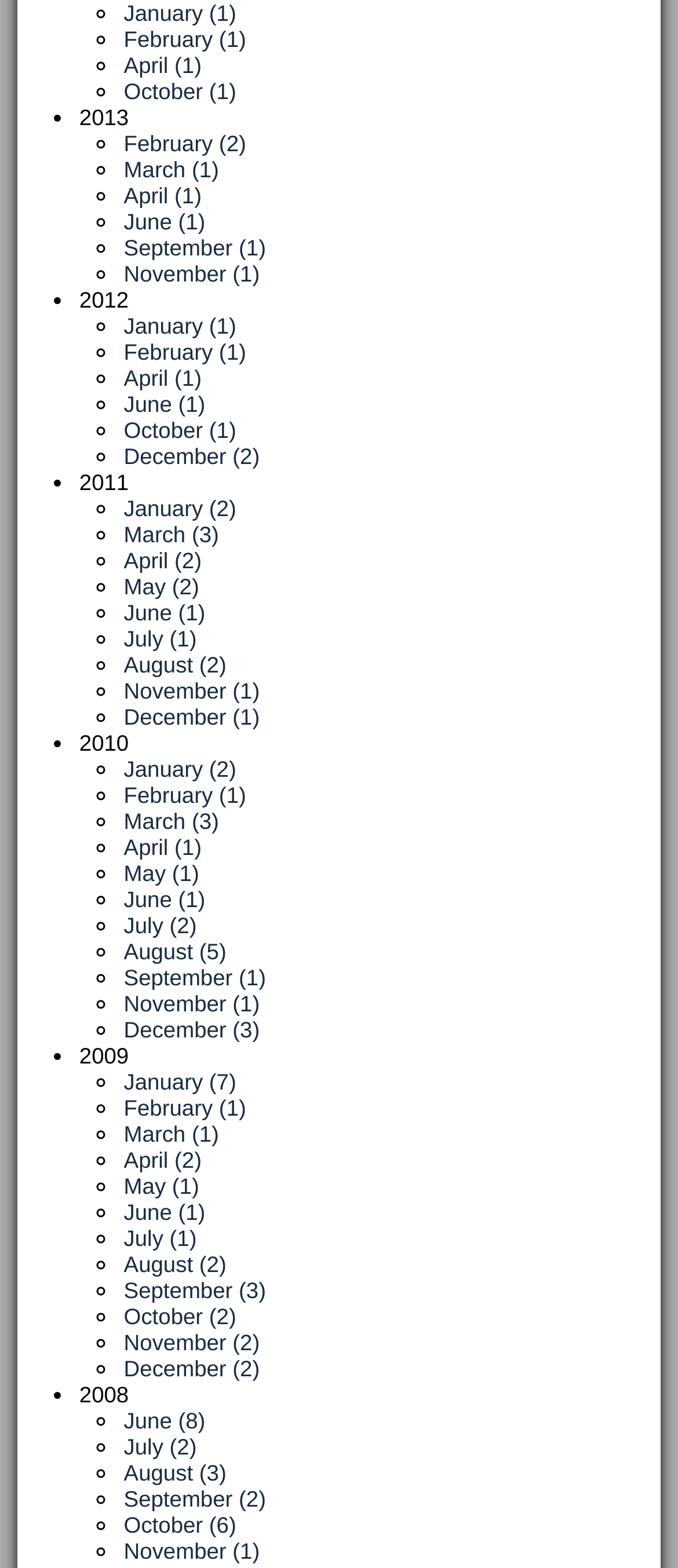Determine the bounding box coordinates of the area to click in order to meet this instruction: "Click on January (1)".

[0.183, 0.0, 0.349, 0.017]